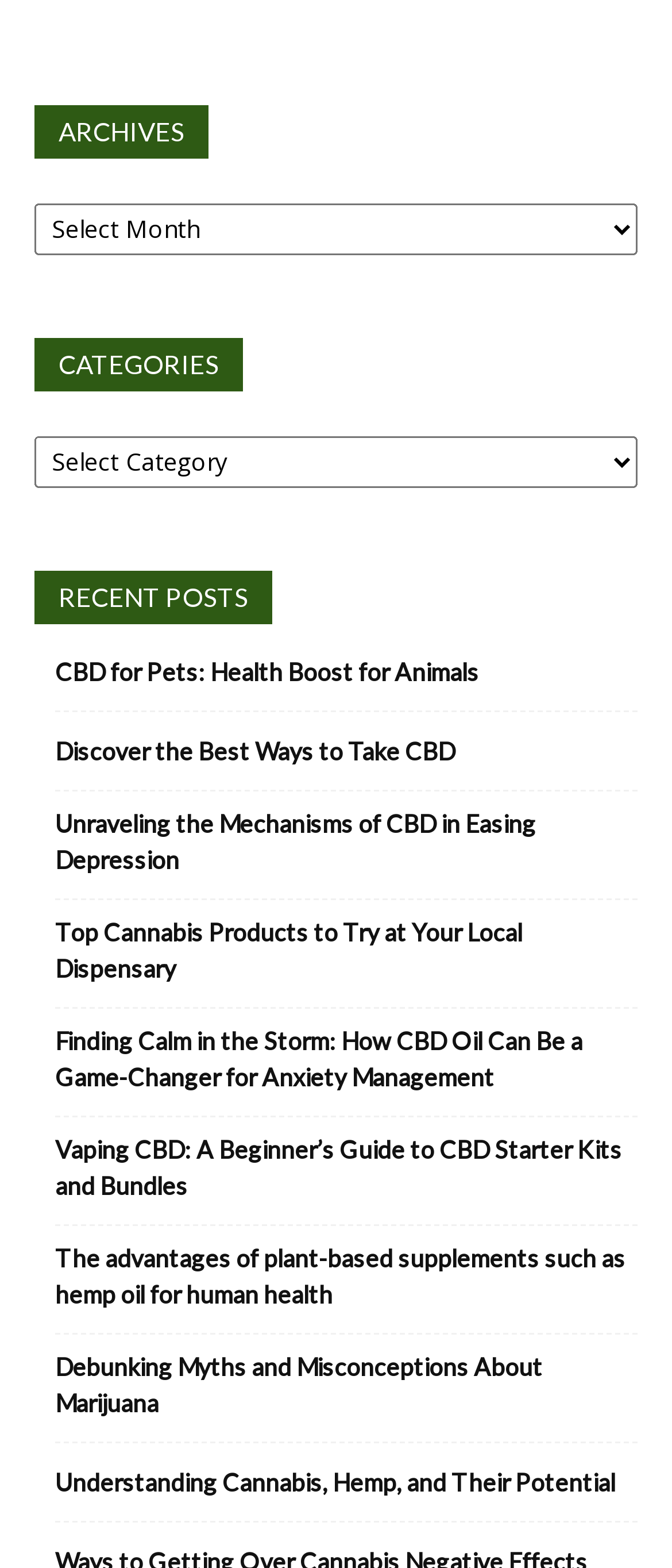Identify the bounding box coordinates of the area that should be clicked in order to complete the given instruction: "choose a category". The bounding box coordinates should be four float numbers between 0 and 1, i.e., [left, top, right, bottom].

[0.051, 0.278, 0.949, 0.311]